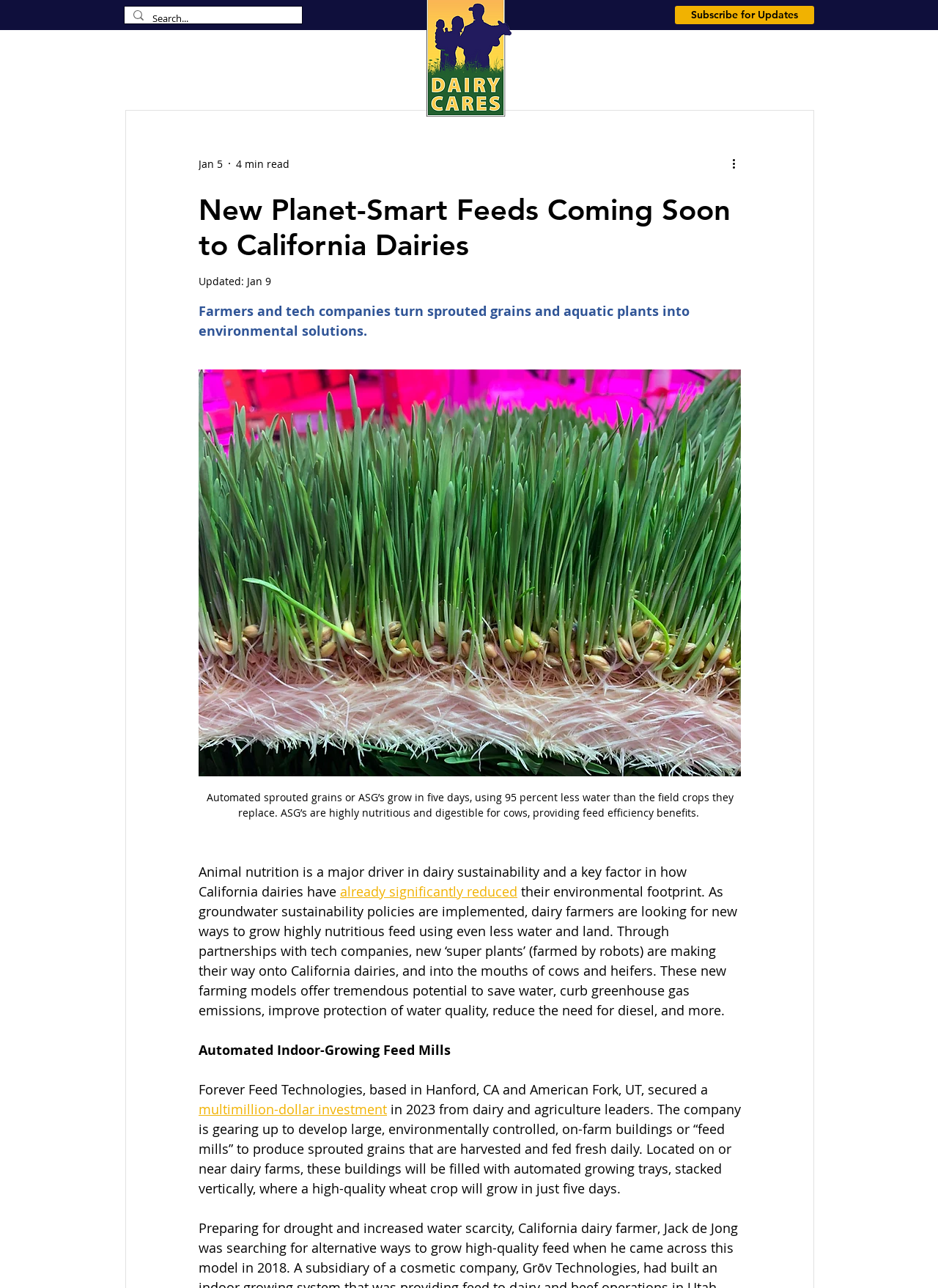What is the main topic of this webpage?
Look at the image and answer the question with a single word or phrase.

Environmental solutions